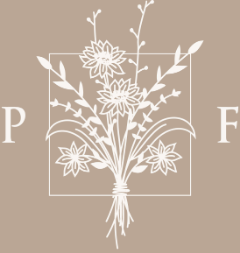What do the letters 'P' and 'F' represent?
Analyze the screenshot and provide a detailed answer to the question.

The letters 'P' and 'F' surrounding the floral motif represent the brand initials of 'Pressed Floral', which are tastefully displayed on either side of the logo.